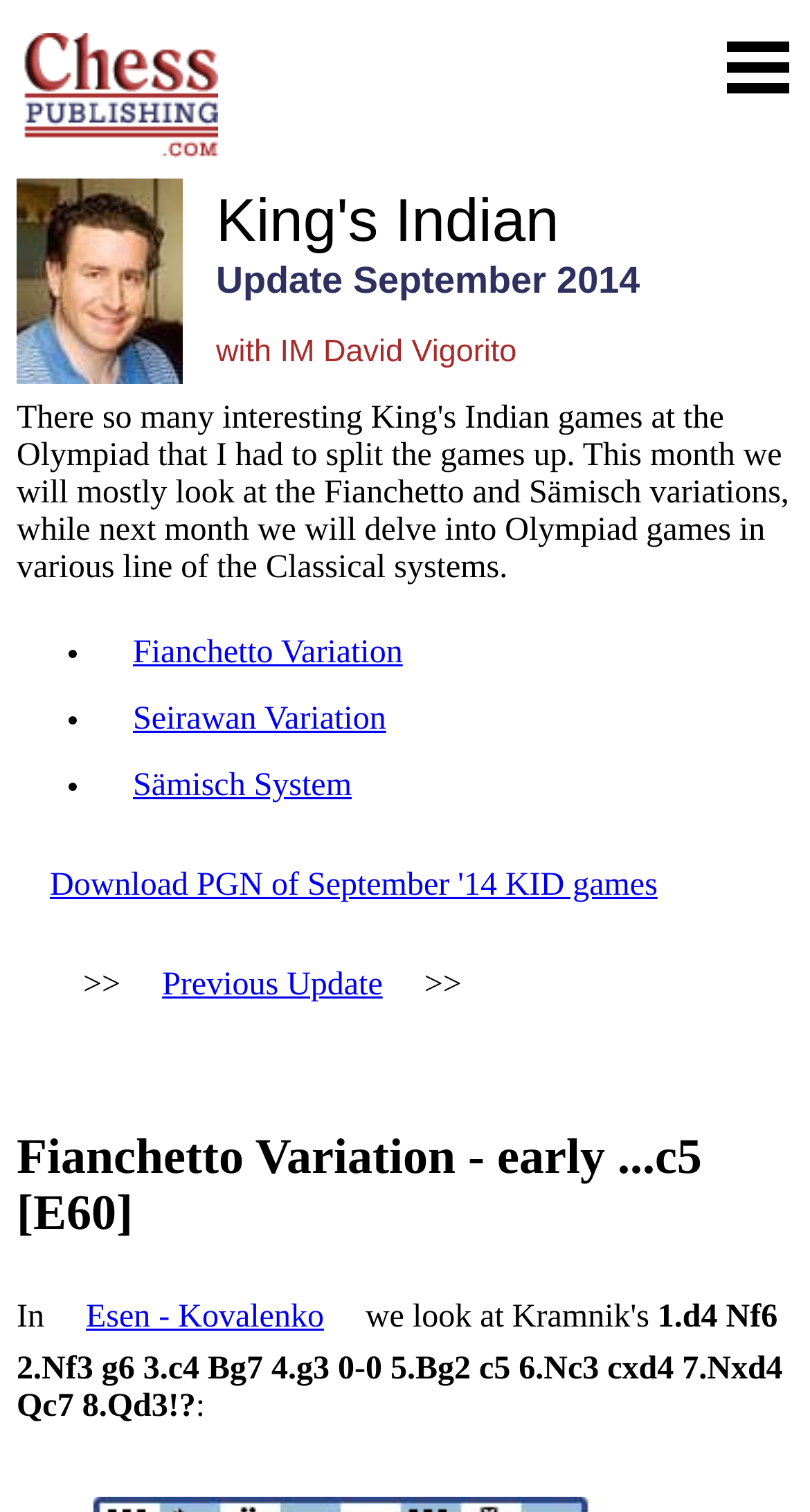Articulate a detailed summary of the webpage's content and design.

The webpage is about the King's Indian Defence, a chess opening, and is presented by International Master David Vigorito. At the top, there is a logo of Chess Publishing.com, accompanied by a link to the website. Below the logo, there is a small image of David Vigorito.

The main content of the webpage is divided into sections. On the left side, there is a list of links to different variations of the King's Indian Defence, including the Fianchetto Variation, Seirawan Variation, and Sämisch System. Each link is preceded by a bullet point.

On the right side, there is a section with a heading "Fianchetto Variation - early...c5 [E60]", which is a specific chess opening. Below the heading, there is a description of the opening, including the moves "1.d4 Nf6 2.Nf3 g6 3.c4 Bg7 4.g3 0-0 5.Bg2 c5 6.Nc3 cxd4 7.Nxd4 Qc7 8.Qd3!?".

At the bottom of the page, there are links to download a PGN file of September 2014 KID games and to access the previous update. There are also some navigation arrows (>>) to move between updates.

Overall, the webpage appears to be a resource for chess players, providing information and analysis on different variations of the King's Indian Defence.